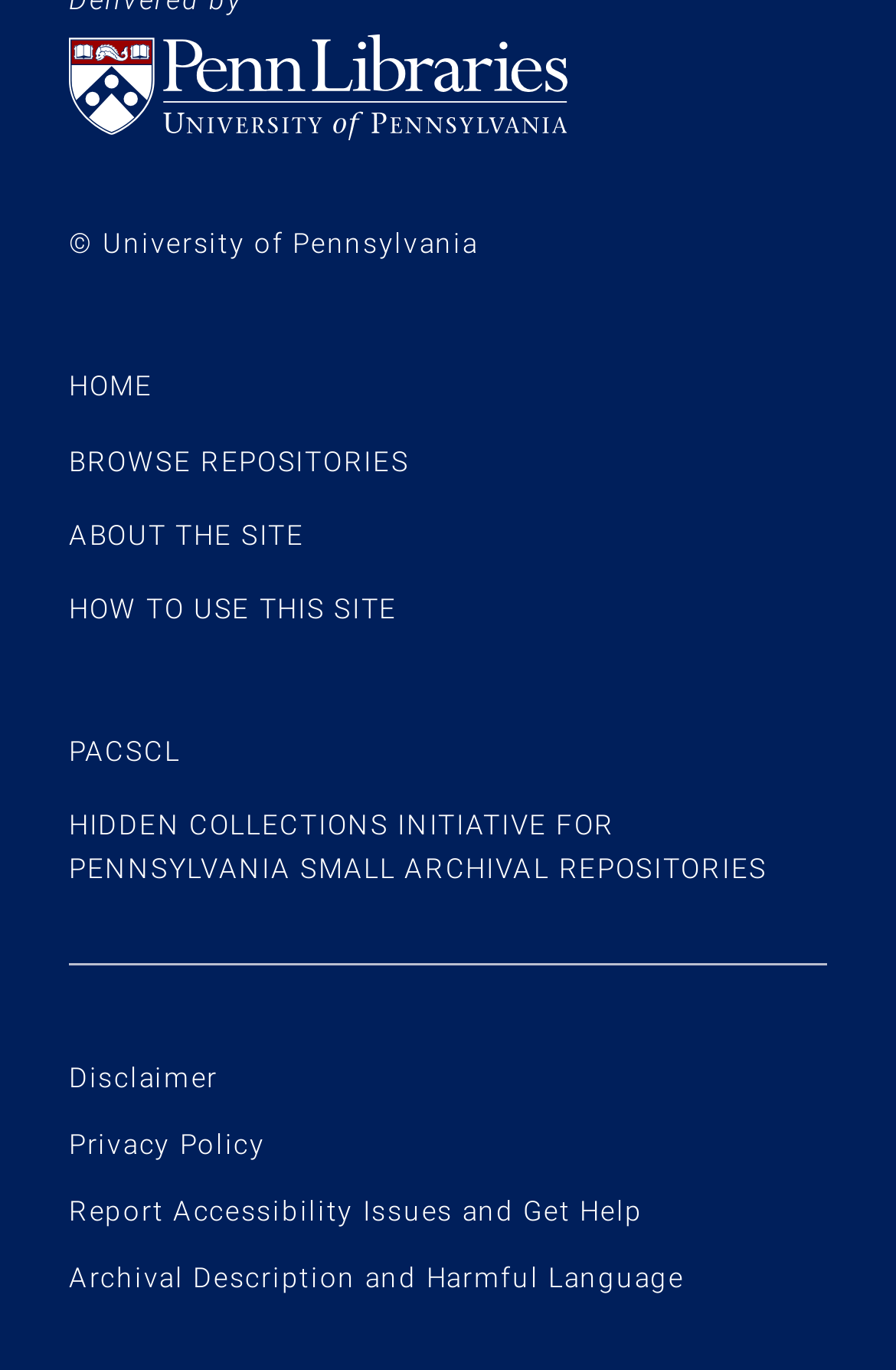Please find the bounding box for the UI component described as follows: "Home".

[0.077, 0.271, 0.171, 0.294]